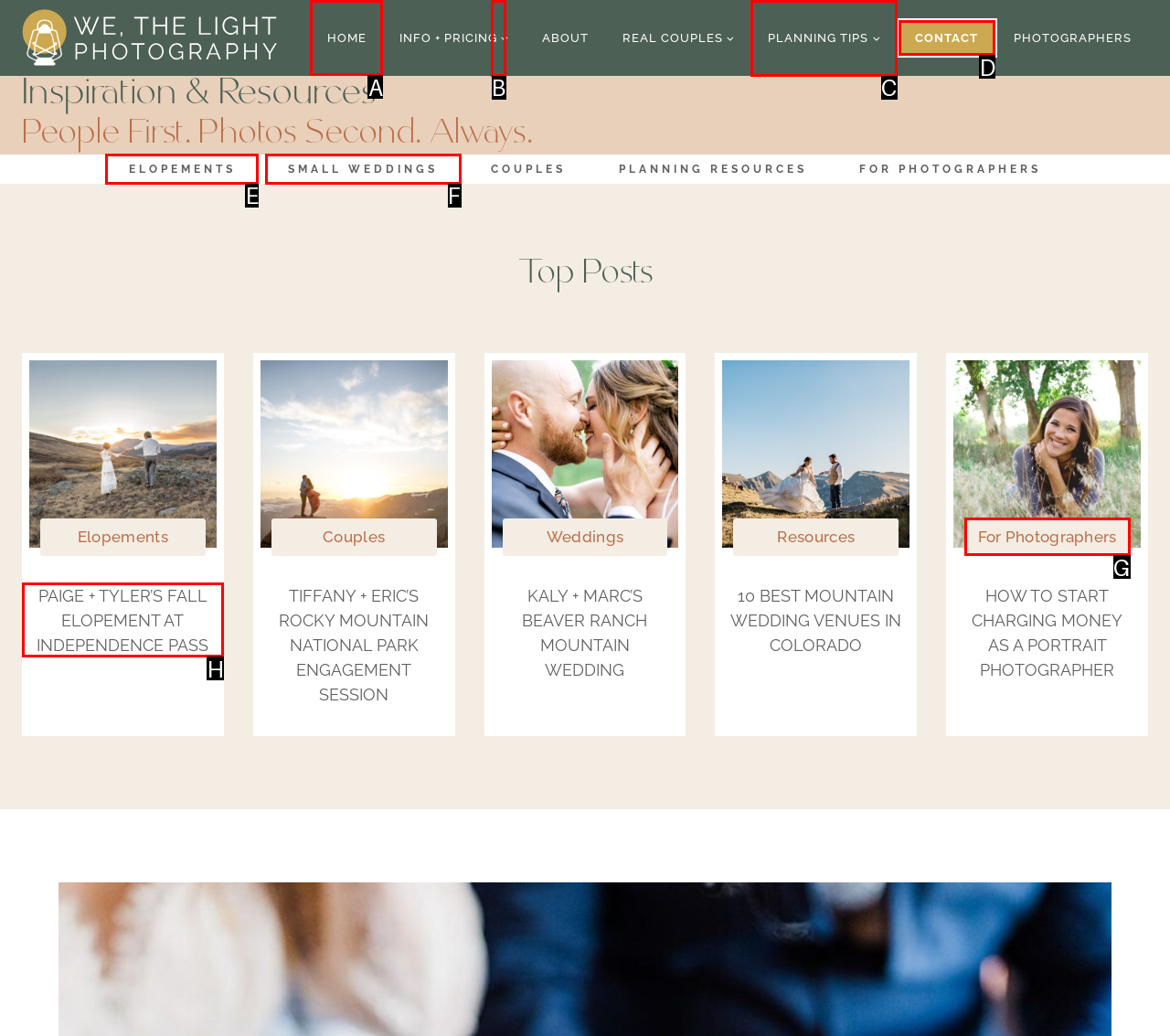Tell me the letter of the UI element I should click to accomplish the task: Click on the 'HOME' link based on the choices provided in the screenshot.

A